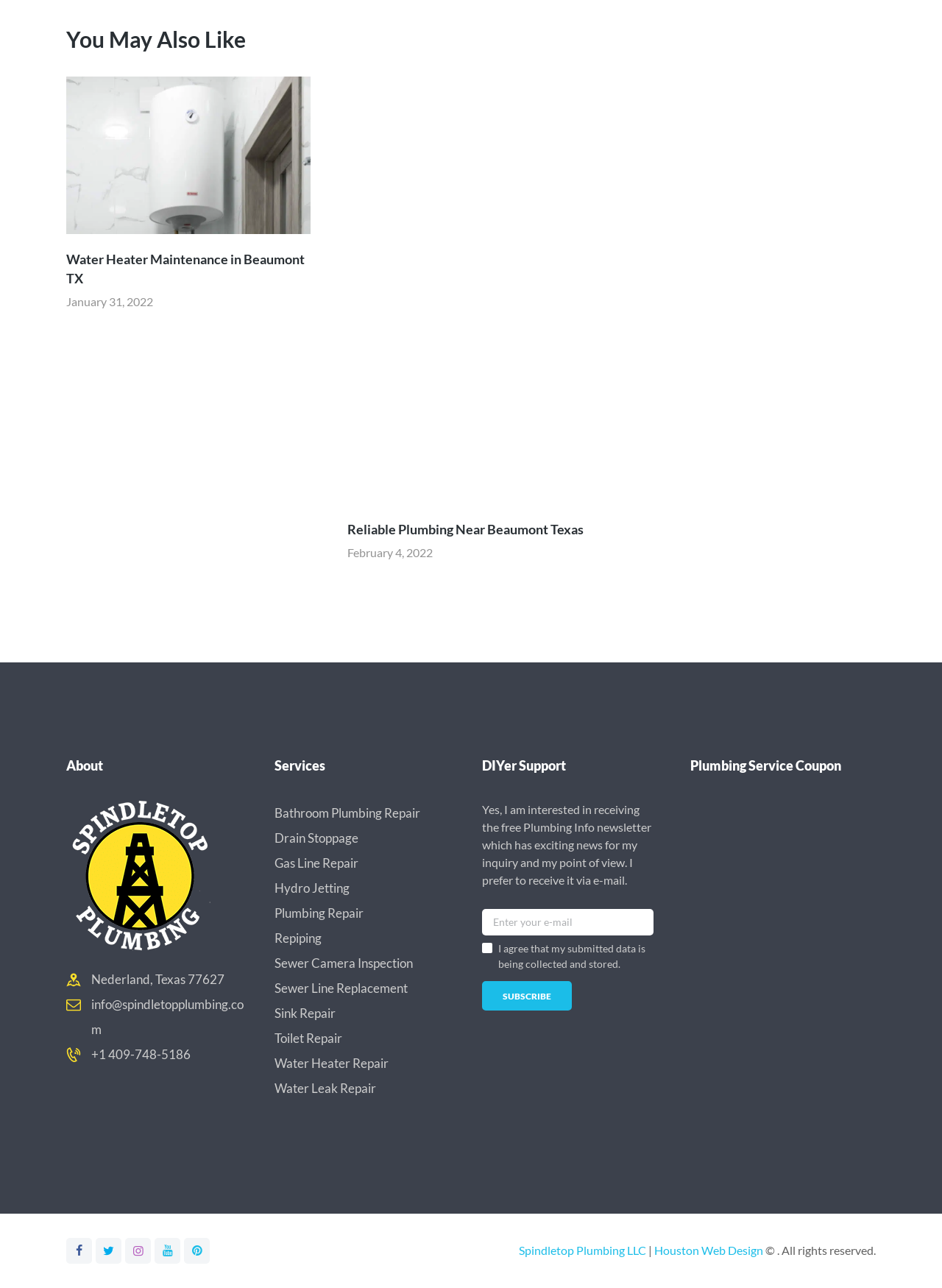Using the description "Bathroom Plumbing Repair", predict the bounding box of the relevant HTML element.

[0.291, 0.625, 0.446, 0.637]